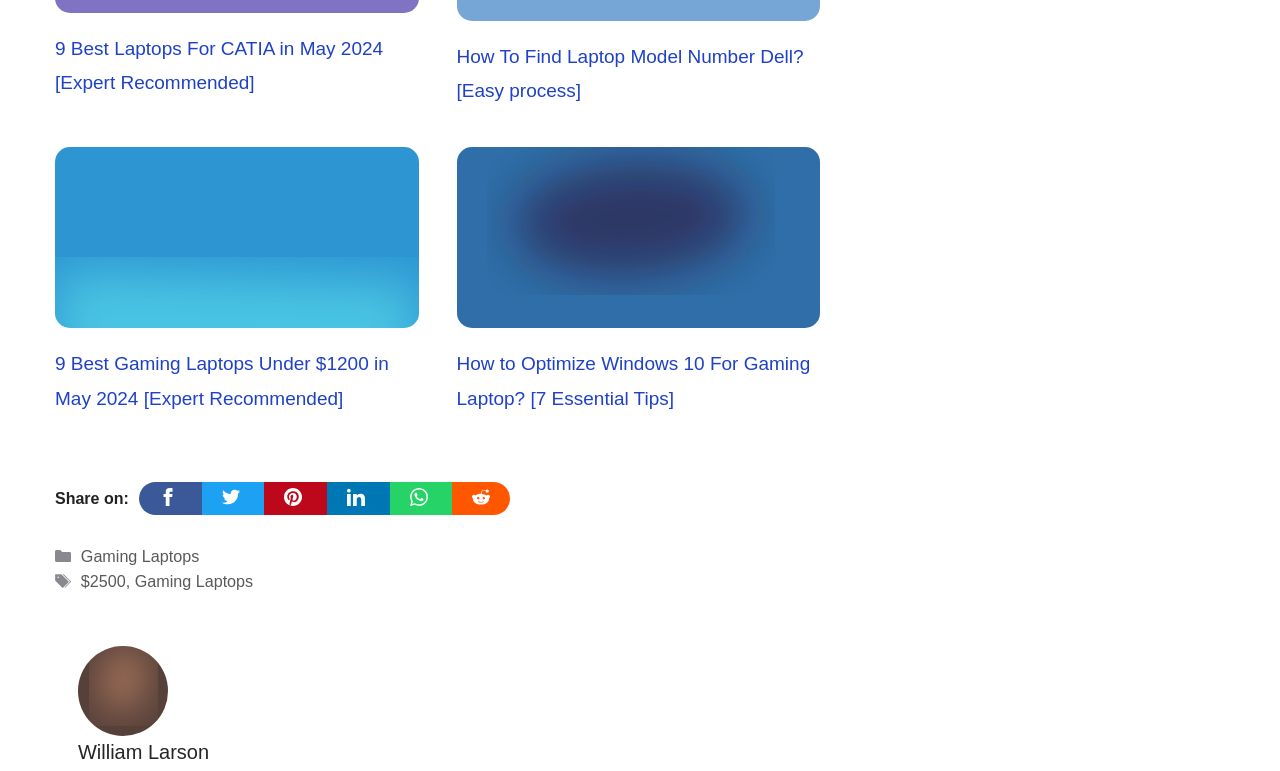What is the topic of the first article?
Give a thorough and detailed response to the question.

The first article is located at the top-left of the webpage, and its title is 'Best Gaming Laptops Under $1200'. This title suggests that the topic of the article is gaming laptops.